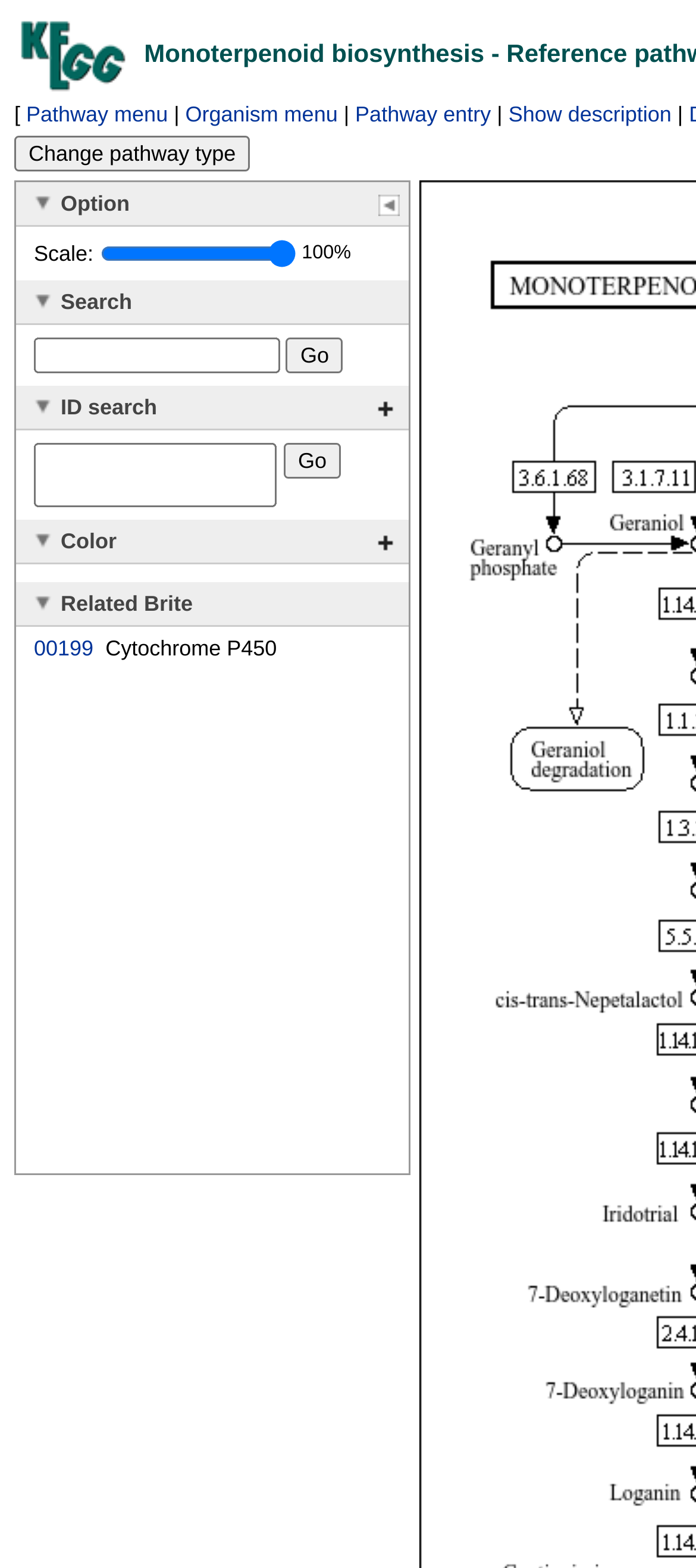Locate the bounding box coordinates of the clickable element to fulfill the following instruction: "Select Cymraeg language". Provide the coordinates as four float numbers between 0 and 1 in the format [left, top, right, bottom].

None